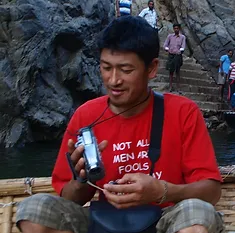Based on the image, please elaborate on the answer to the following question:
What is the man holding in his hand?

The man is holding a video camera in his hand, which suggests that he is capturing a moment or creating content, possibly related to the Shivanandi River Lodge community.